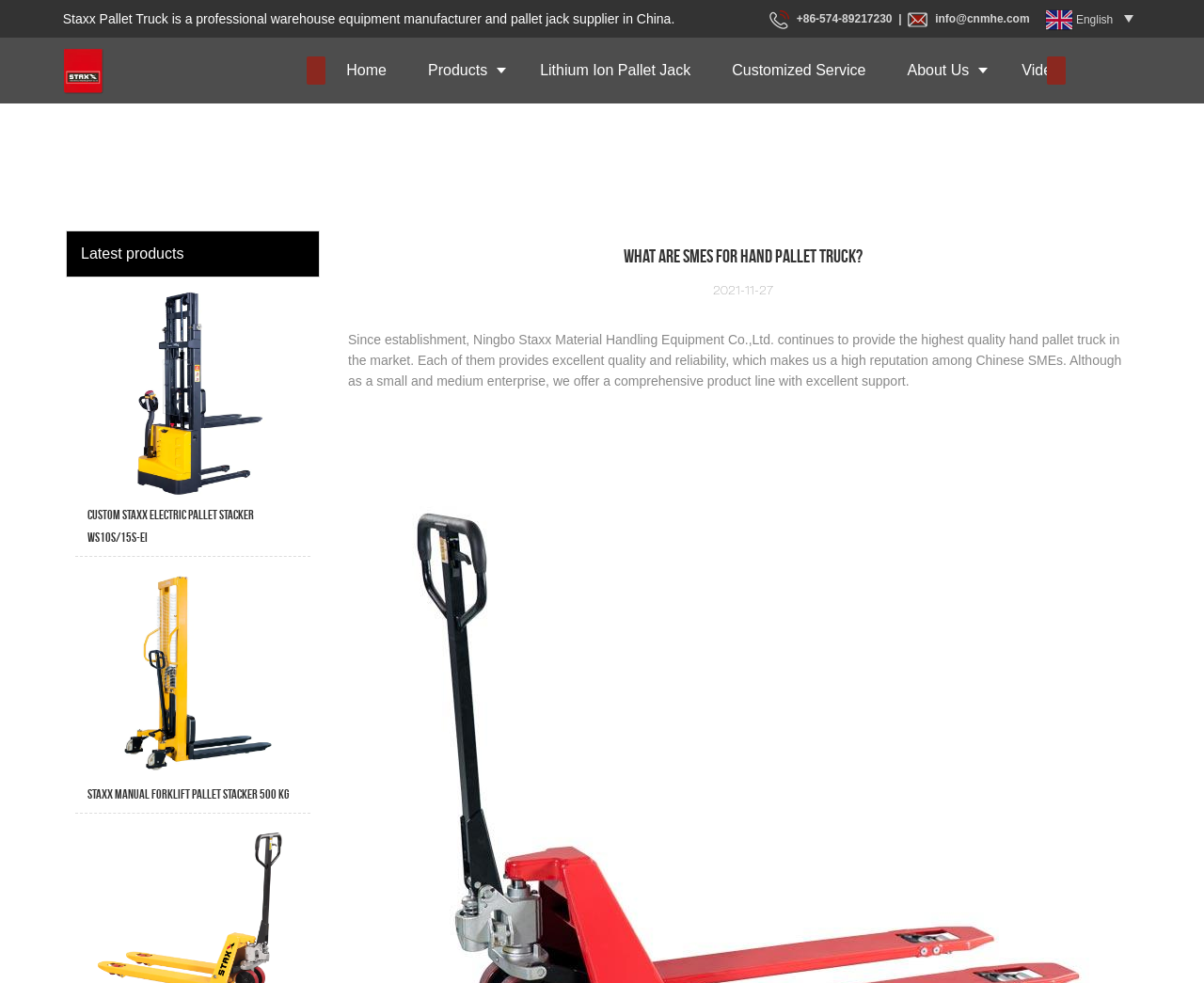Write an extensive caption that covers every aspect of the webpage.

This webpage is about Staxx Pallet Truck, a professional warehouse equipment manufacturer and pallet jack supplier in China. At the top of the page, there is a logo and a navigation menu with links to "Home", "Products", "Lithium Ion Pallet Jack", "Customized Service", "About Us", and "Video". Below the navigation menu, there is a brief introduction to Staxx Pallet Truck, followed by a contact information section with phone number and email address.

On the left side of the page, there is a section titled "Latest products" with two product images and links to "Custom Staxx Electric Pallet Stacker WS10S/15S-ei" and "Staxx Manual Forklift Pallet Stacker 500 Kg". Below this section, there is a main content area with a title "What are SMEs for hand pallet truck?" and a brief article about Staxx Pallet Truck's history and products.

On the right side of the page, there are several sections, including "Quick Links" with links to various pages, "Product Categories" with links to "Pallet Truck", "Pallet Stackers", and "Other Products", and "Contact Us" with contact information and a list of departments, including export sales, VIP service department, and company email.

At the bottom of the page, there is a section with three paragraphs about Staxx Pallet Jack's history and mission, followed by a link to "Sitemap" and several social media links.